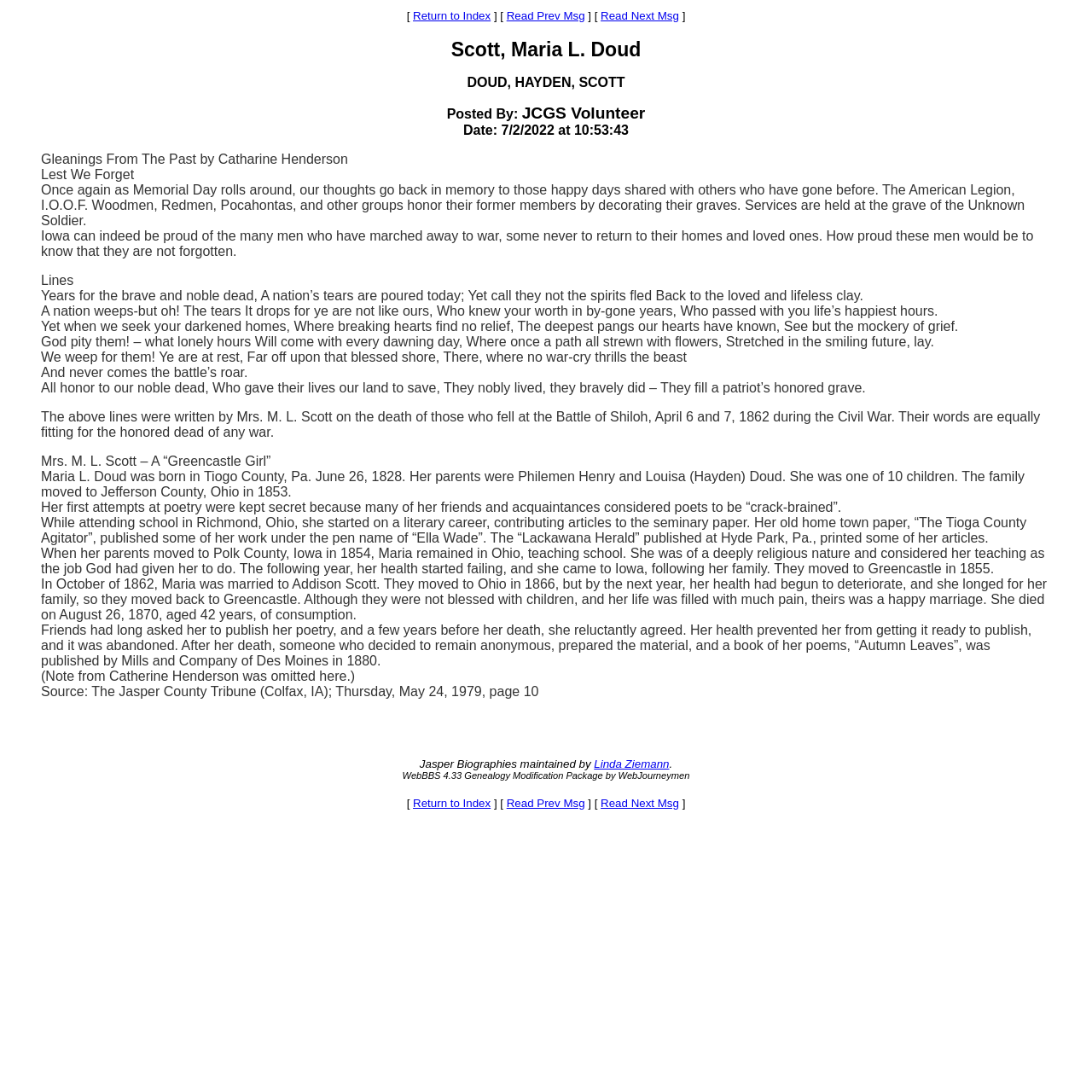What is the name of the book published after Maria L. Doud's death?
Using the image, respond with a single word or phrase.

Autumn Leaves